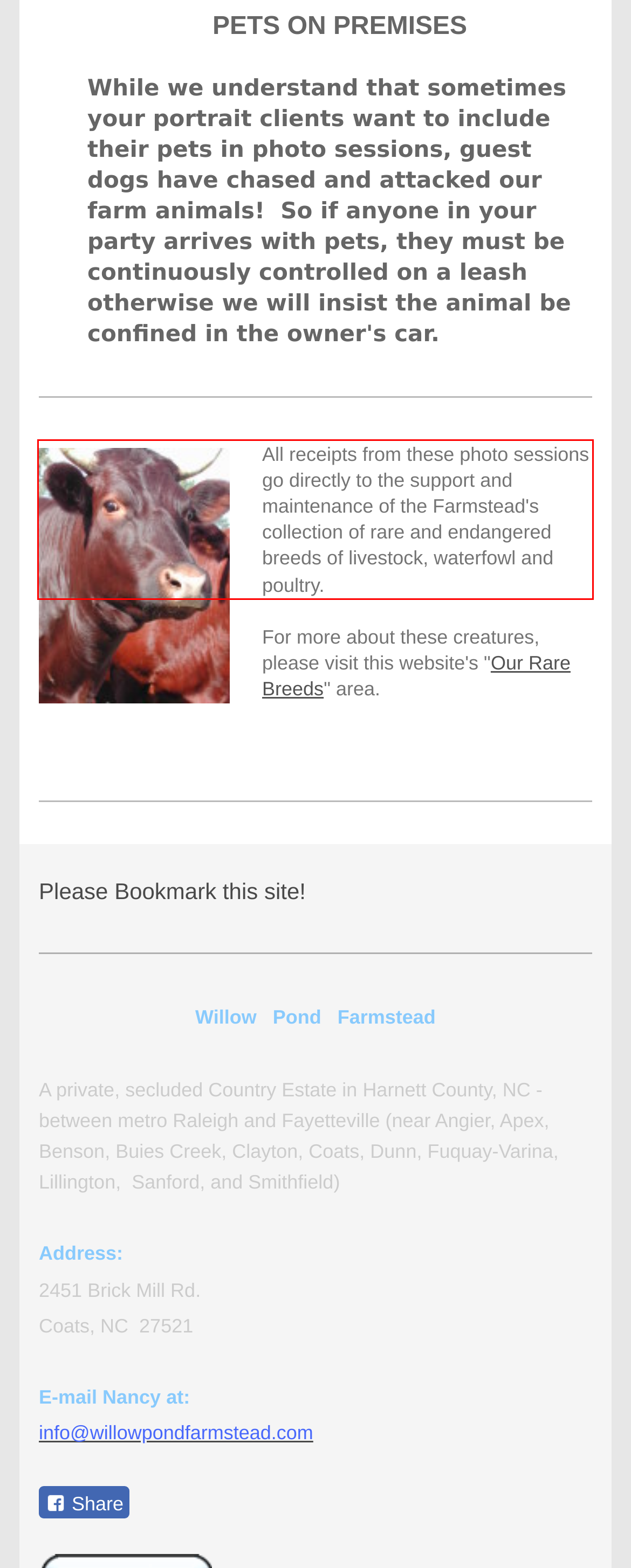You are given a screenshot showing a webpage with a red bounding box. Perform OCR to capture the text within the red bounding box.

All receipts from these photo sessions go directly to the support and maintenance of the Farmstead's collection of rare and endangered breeds of livestock, waterfowl and poultry.